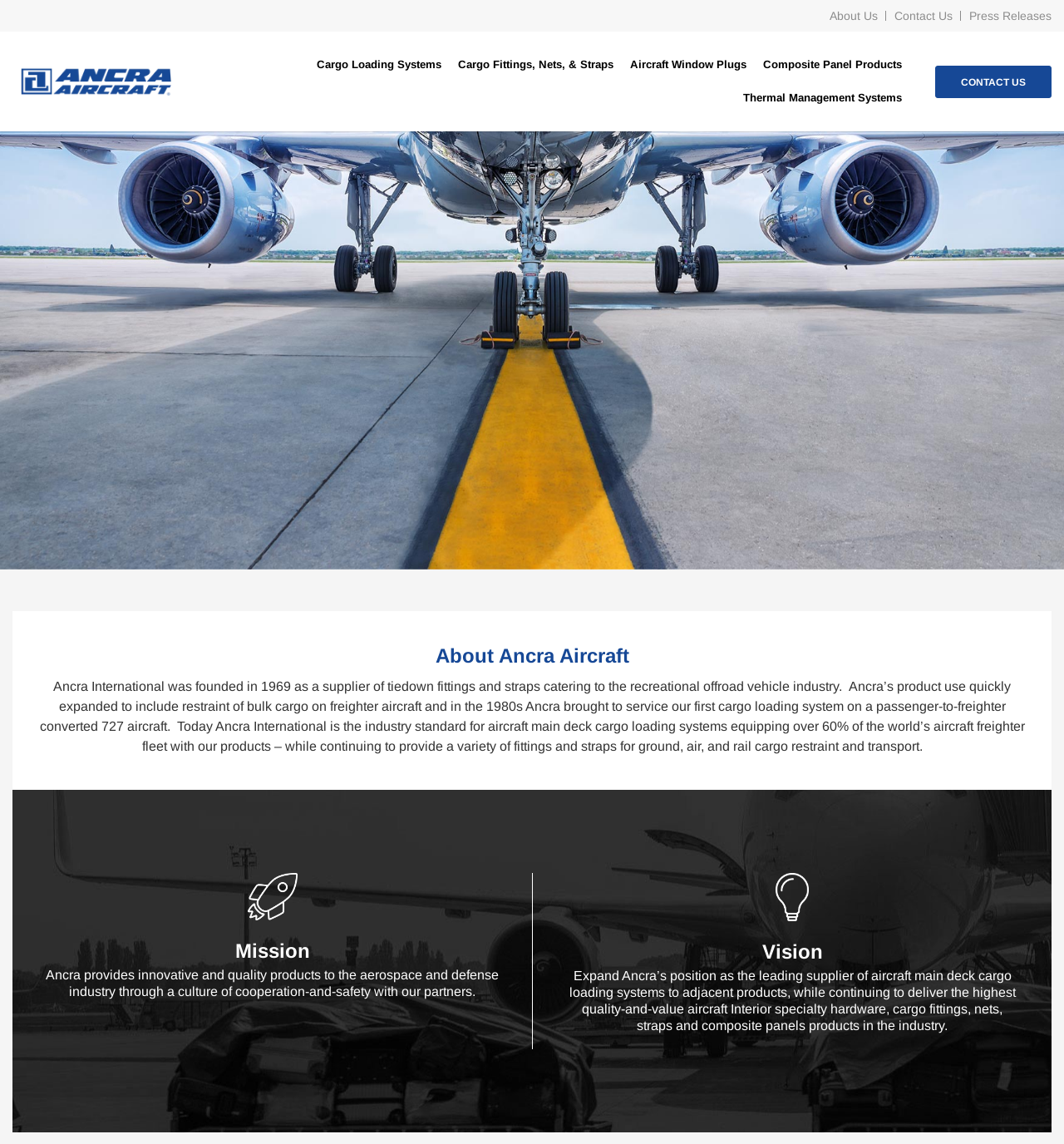Please specify the bounding box coordinates of the clickable region necessary for completing the following instruction: "Check the 'Recent Posts'". The coordinates must consist of four float numbers between 0 and 1, i.e., [left, top, right, bottom].

None